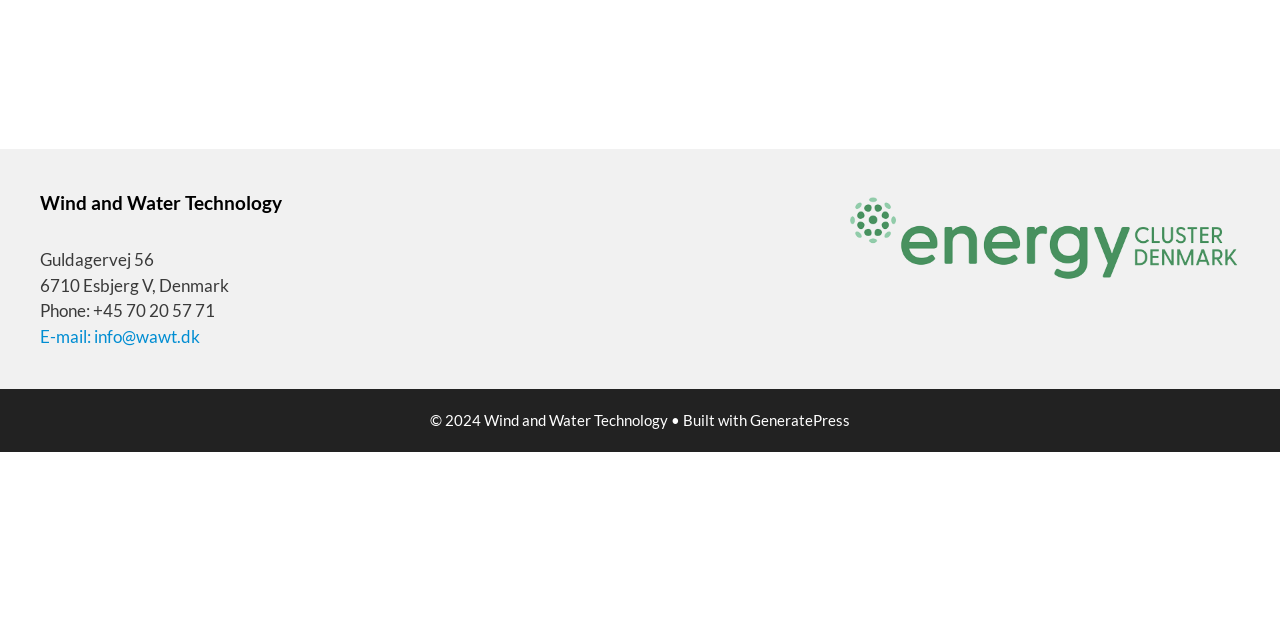Find the bounding box coordinates corresponding to the UI element with the description: "Topic Index". The coordinates should be formatted as [left, top, right, bottom], with values as floats between 0 and 1.

None